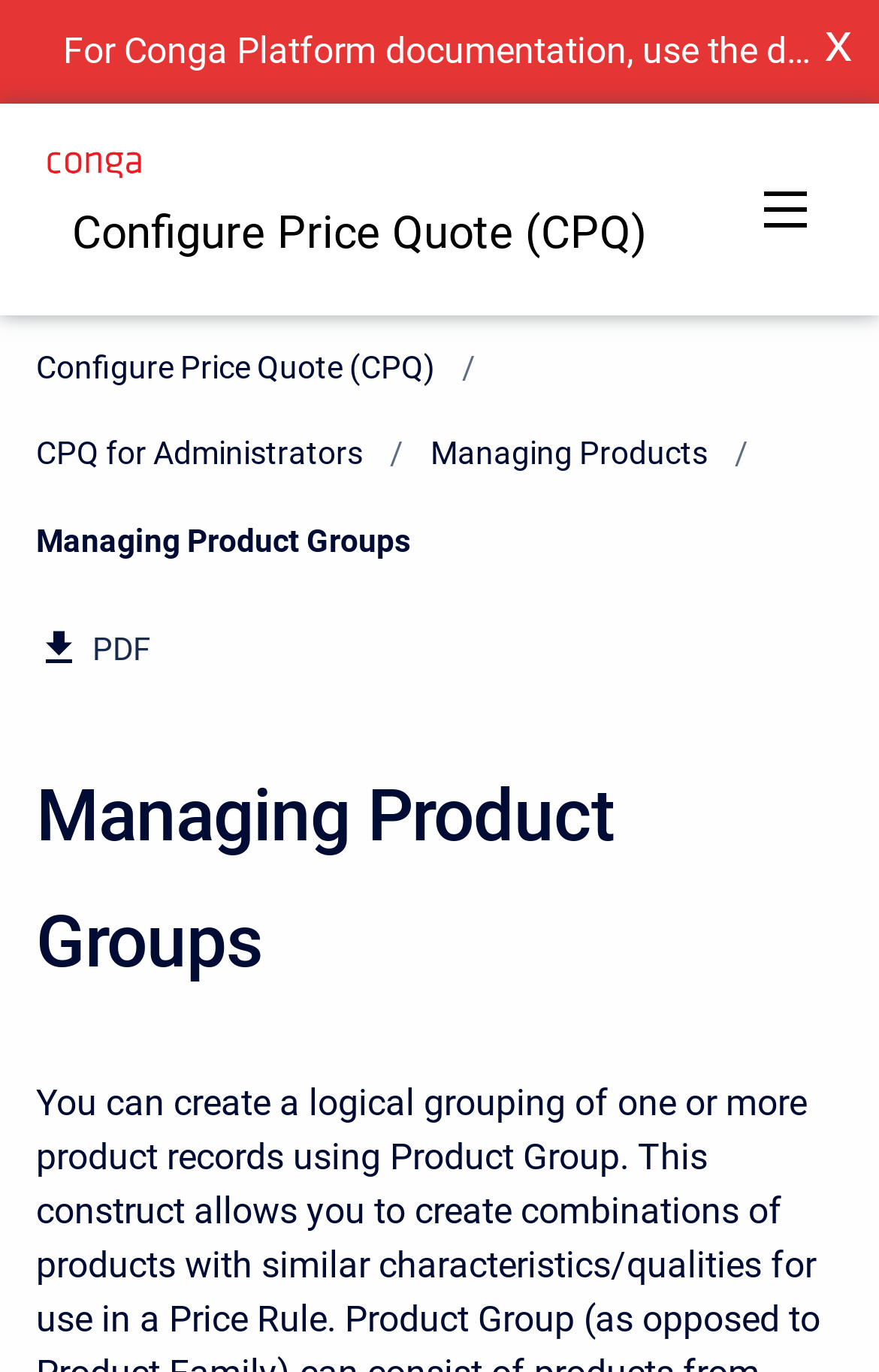What is the purpose of the 'x' button?
Answer with a single word or phrase, using the screenshot for reference.

Close